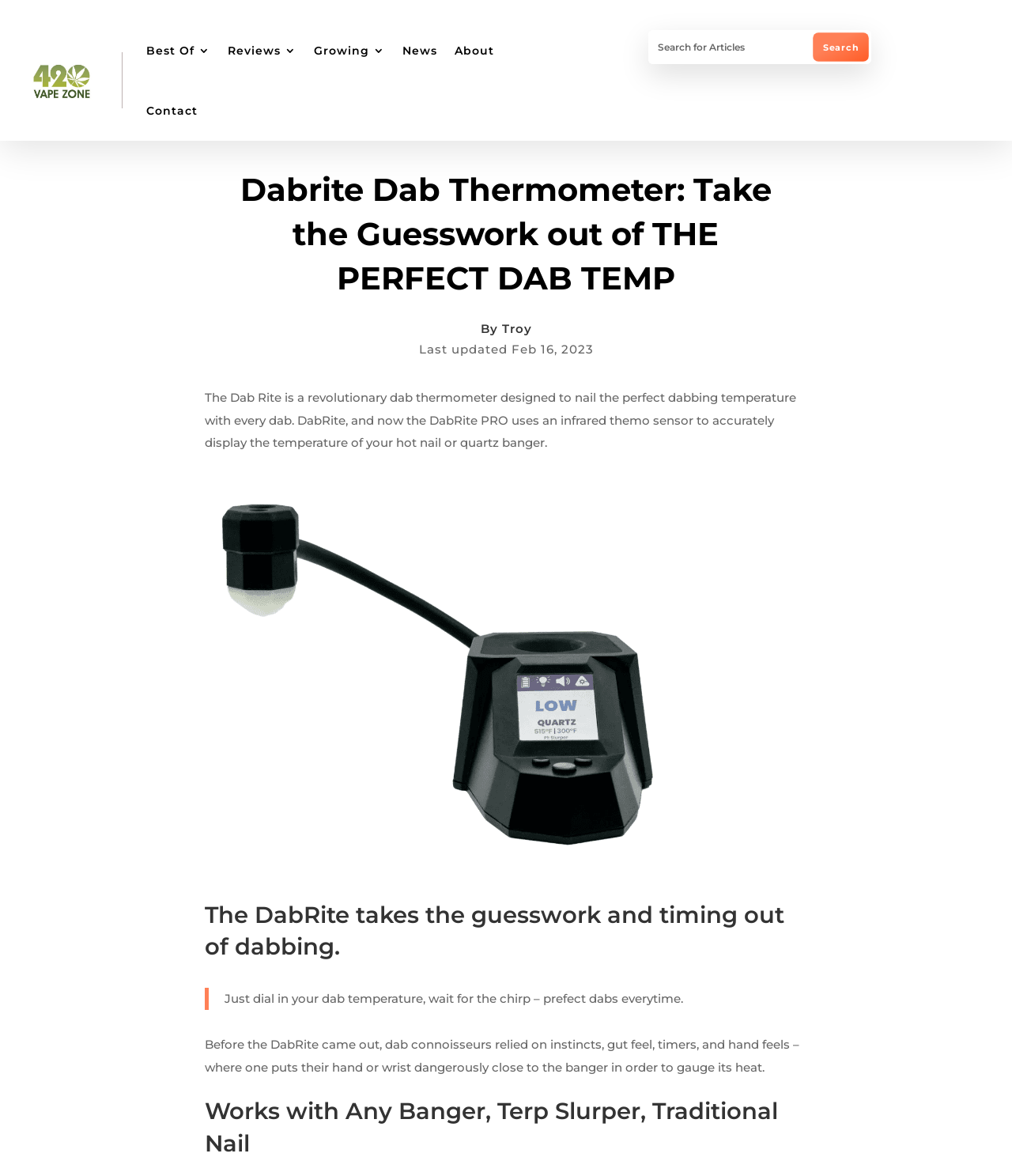Find the UI element described as: "Best Of" and predict its bounding box coordinates. Ensure the coordinates are four float numbers between 0 and 1, [left, top, right, bottom].

[0.145, 0.017, 0.208, 0.068]